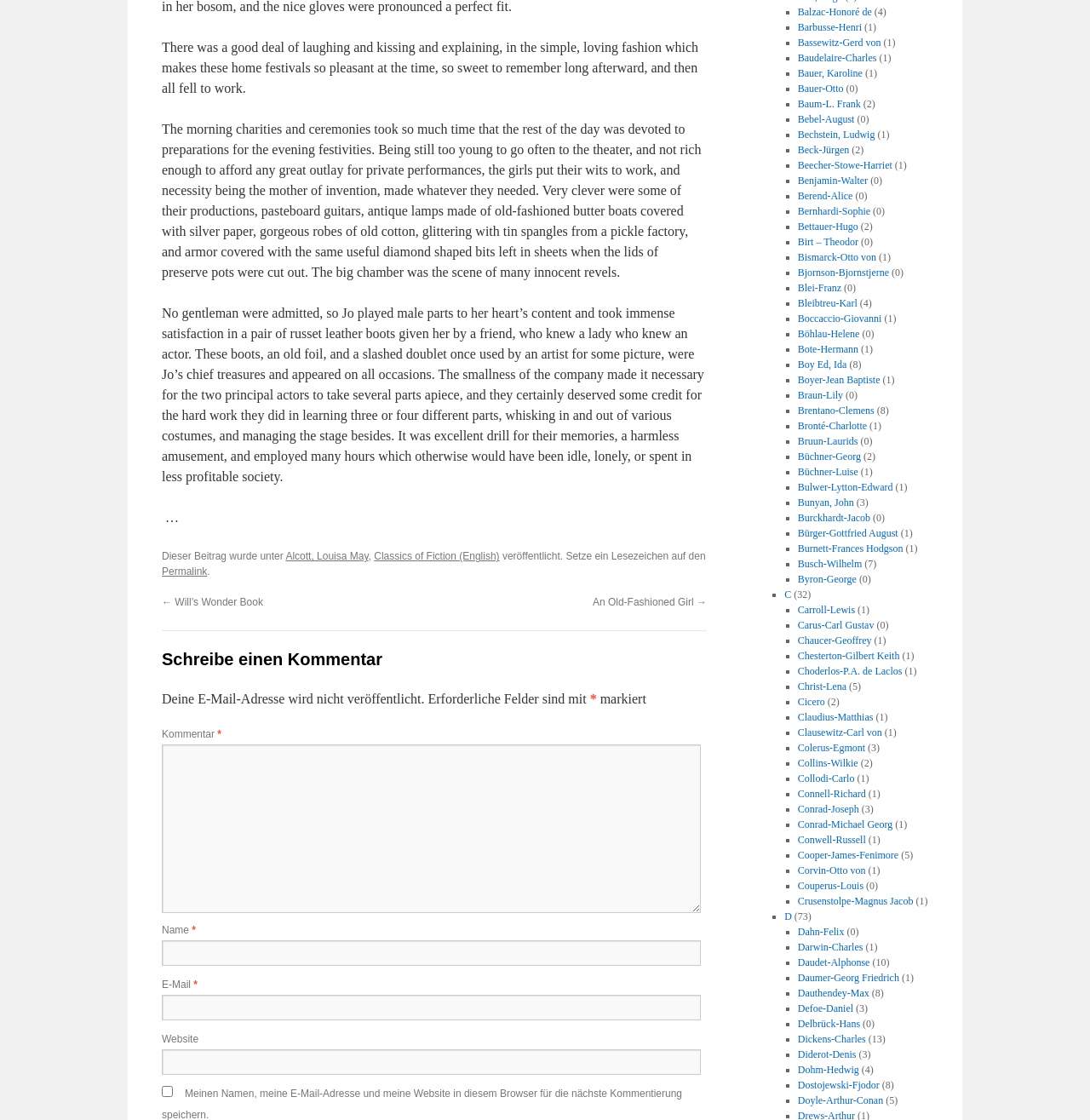Determine the bounding box coordinates of the clickable element to achieve the following action: 'Enter your name in the input field'. Provide the coordinates as four float values between 0 and 1, formatted as [left, top, right, bottom].

[0.148, 0.84, 0.643, 0.863]